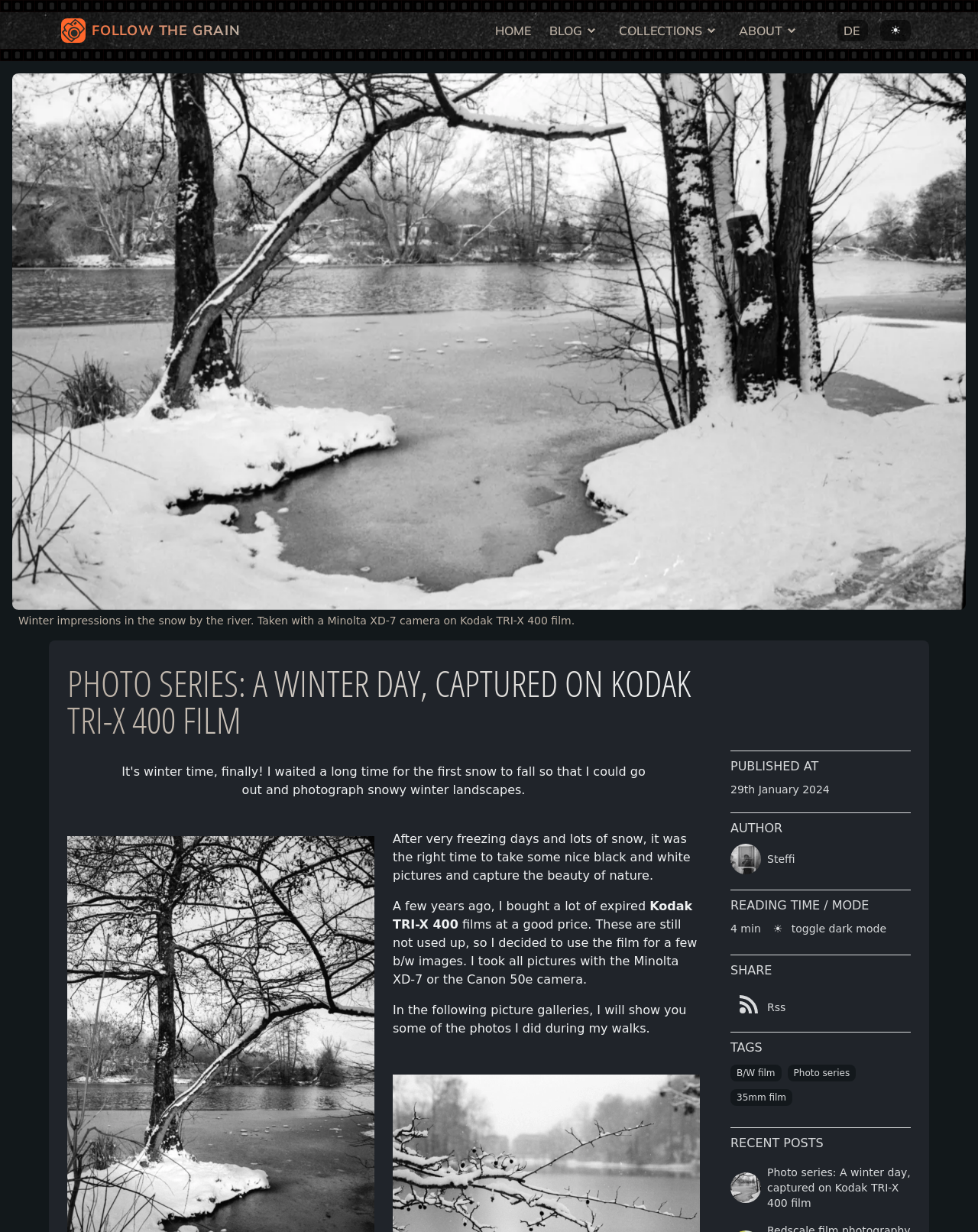Determine the bounding box coordinates for the element that should be clicked to follow this instruction: "Click on the 'self-portrait' link". The coordinates should be given as four float numbers between 0 and 1, in the format [left, top, right, bottom].

[0.747, 0.685, 0.784, 0.71]